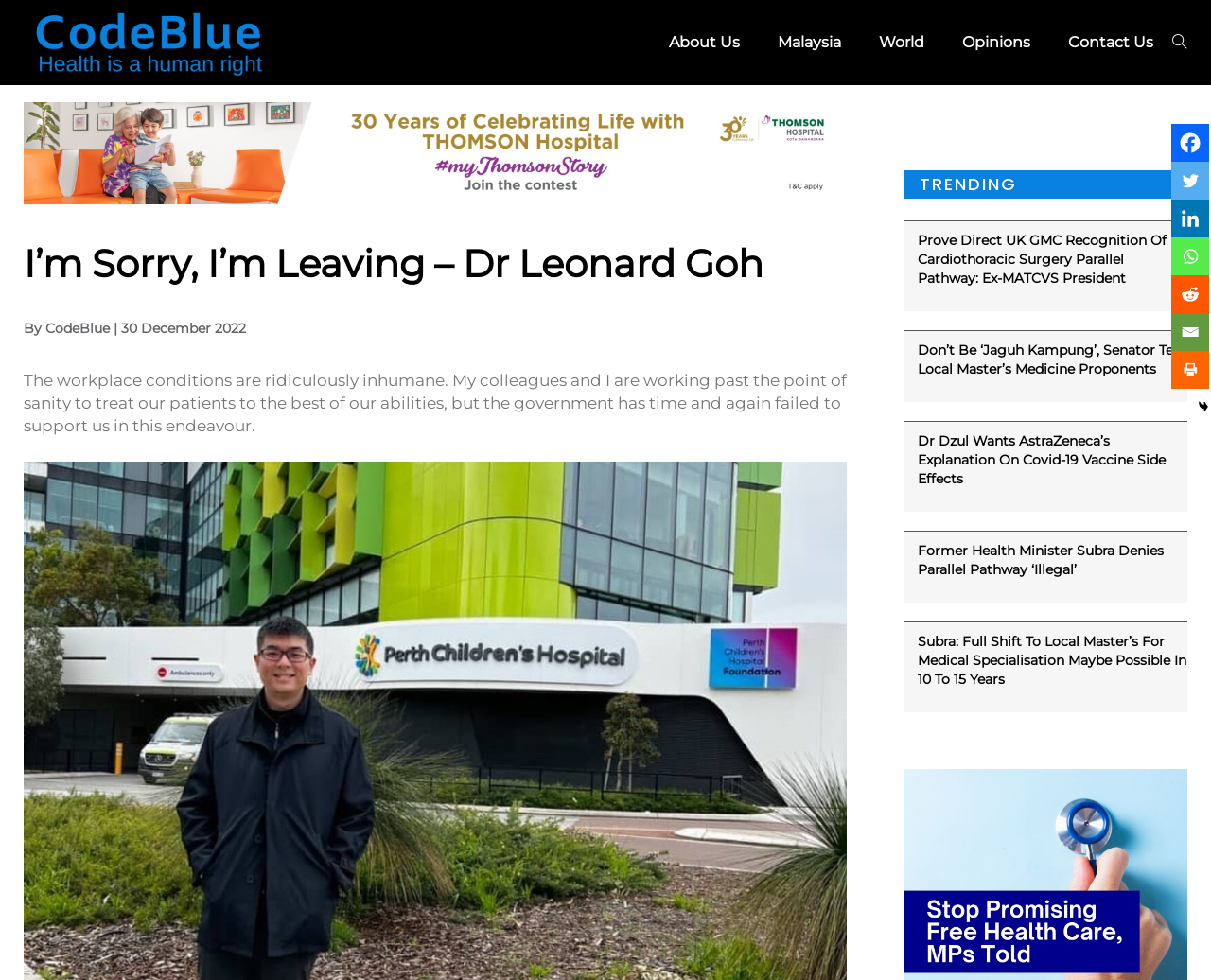Identify the bounding box coordinates of the element that should be clicked to fulfill this task: "Click on the 'Contact Us' link". The coordinates should be provided as four float numbers between 0 and 1, i.e., [left, top, right, bottom].

[0.866, 0.0, 0.968, 0.087]